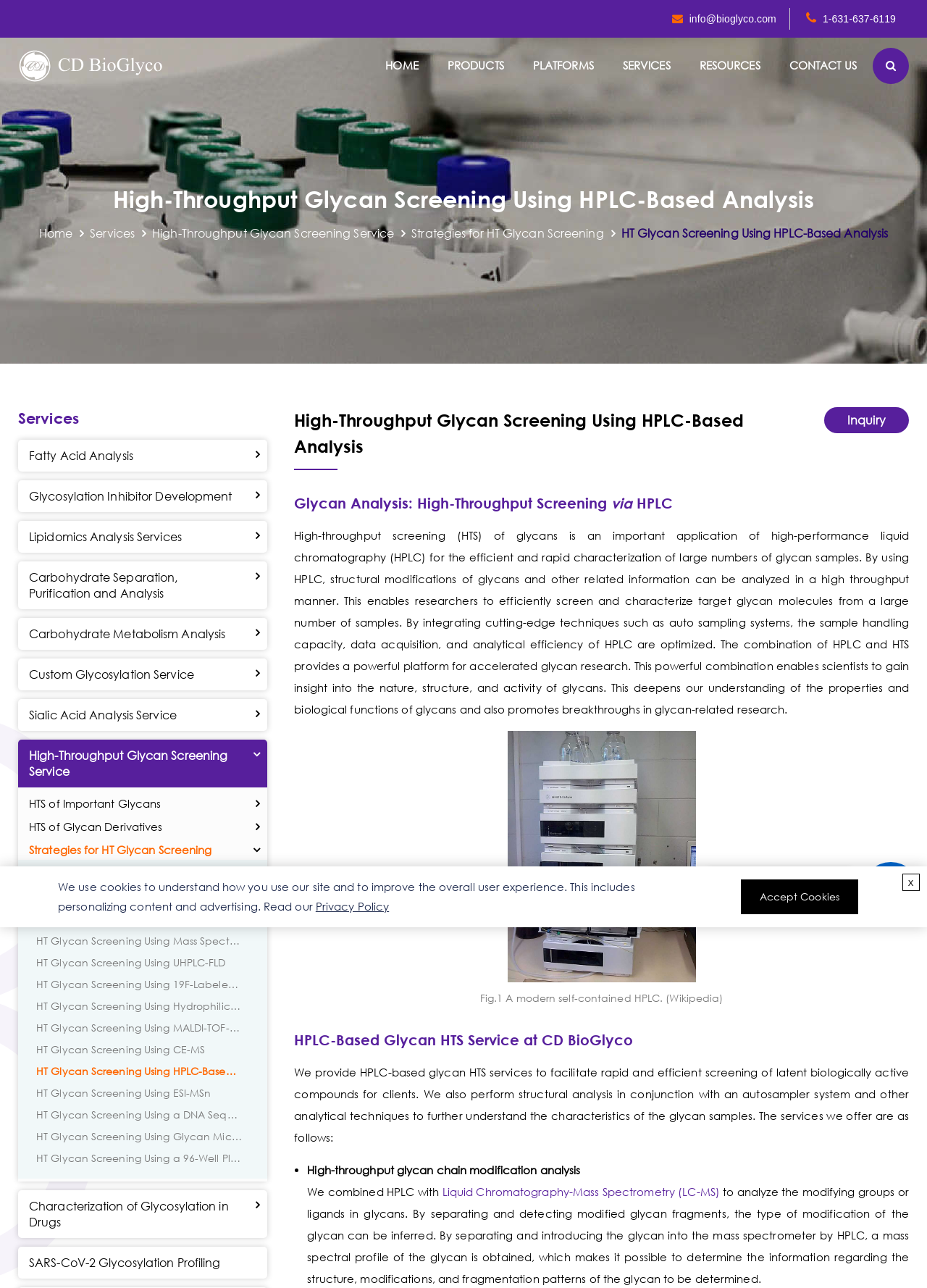What is the focus of CD BioGlyco's HPLC-based glycan HTS service?
From the image, respond using a single word or phrase.

Rapid and efficient screening of latent biologically active compounds